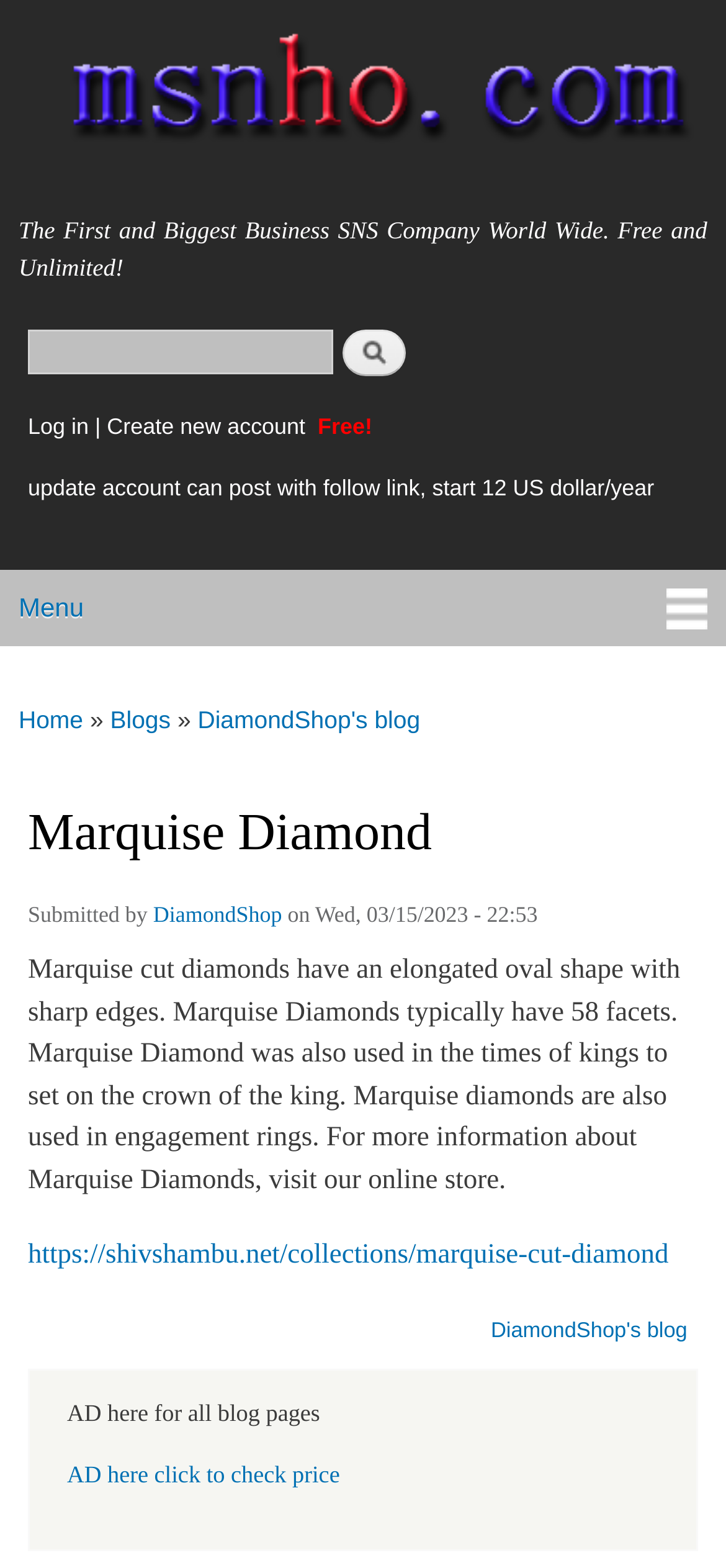Could you find the bounding box coordinates of the clickable area to complete this instruction: "Visit the home page"?

[0.0, 0.0, 1.0, 0.121]